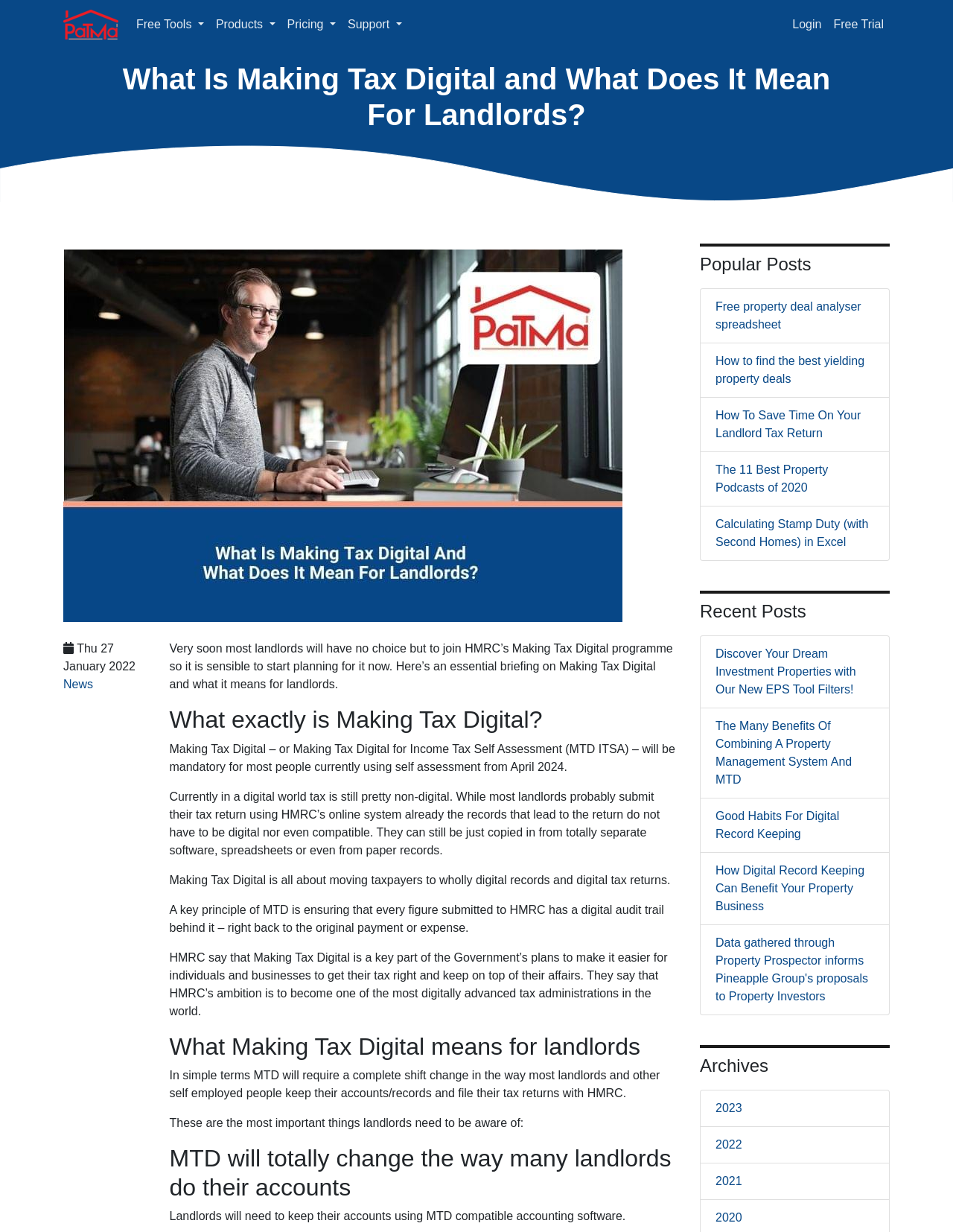Determine the bounding box coordinates for the clickable element required to fulfill the instruction: "Learn more about 'Making Tax Digital'". Provide the coordinates as four float numbers between 0 and 1, i.e., [left, top, right, bottom].

[0.178, 0.573, 0.711, 0.596]